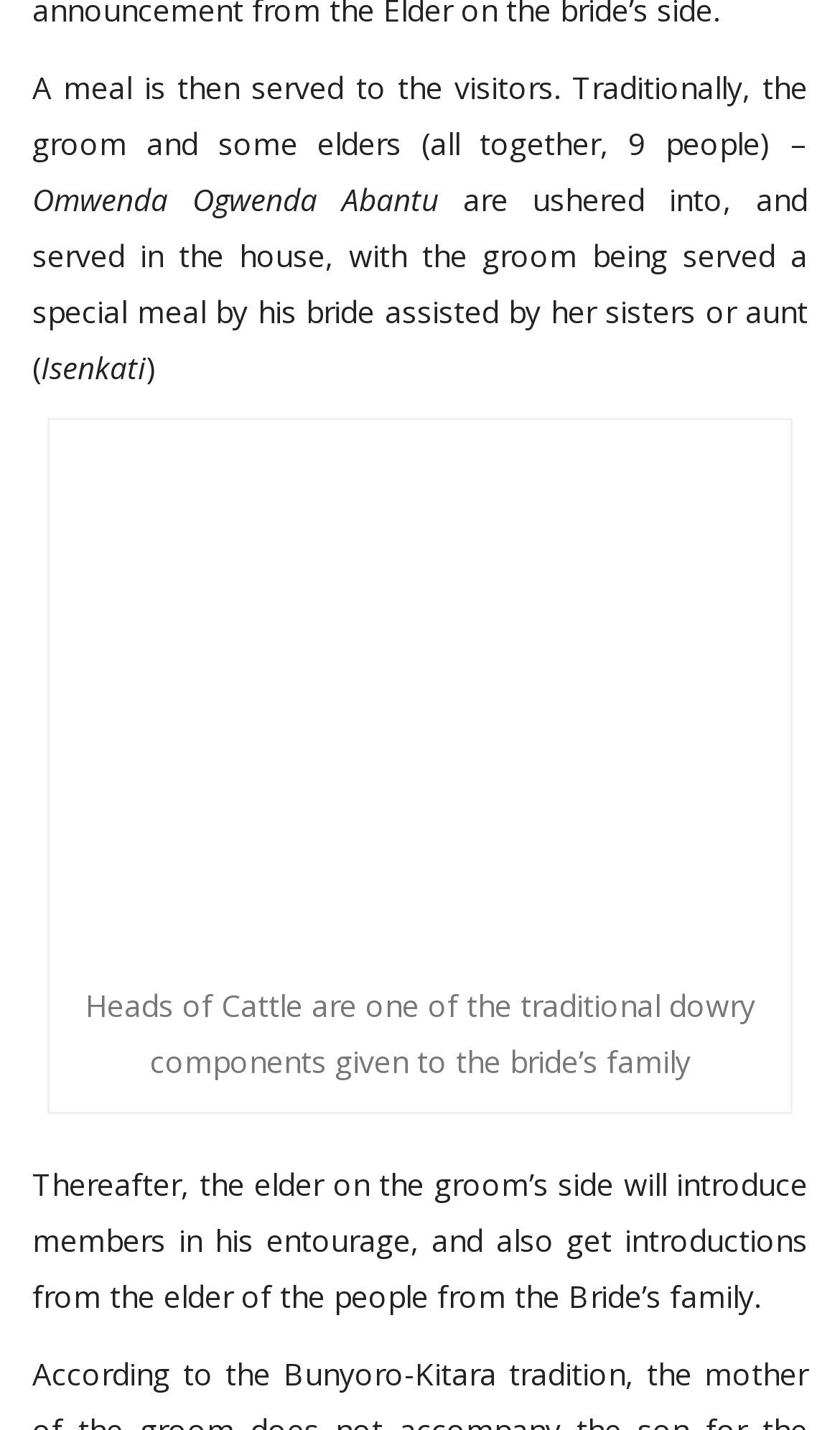Please provide a short answer using a single word or phrase for the question:
Who assists the bride in serving the special meal to the groom?

her sisters or aunt